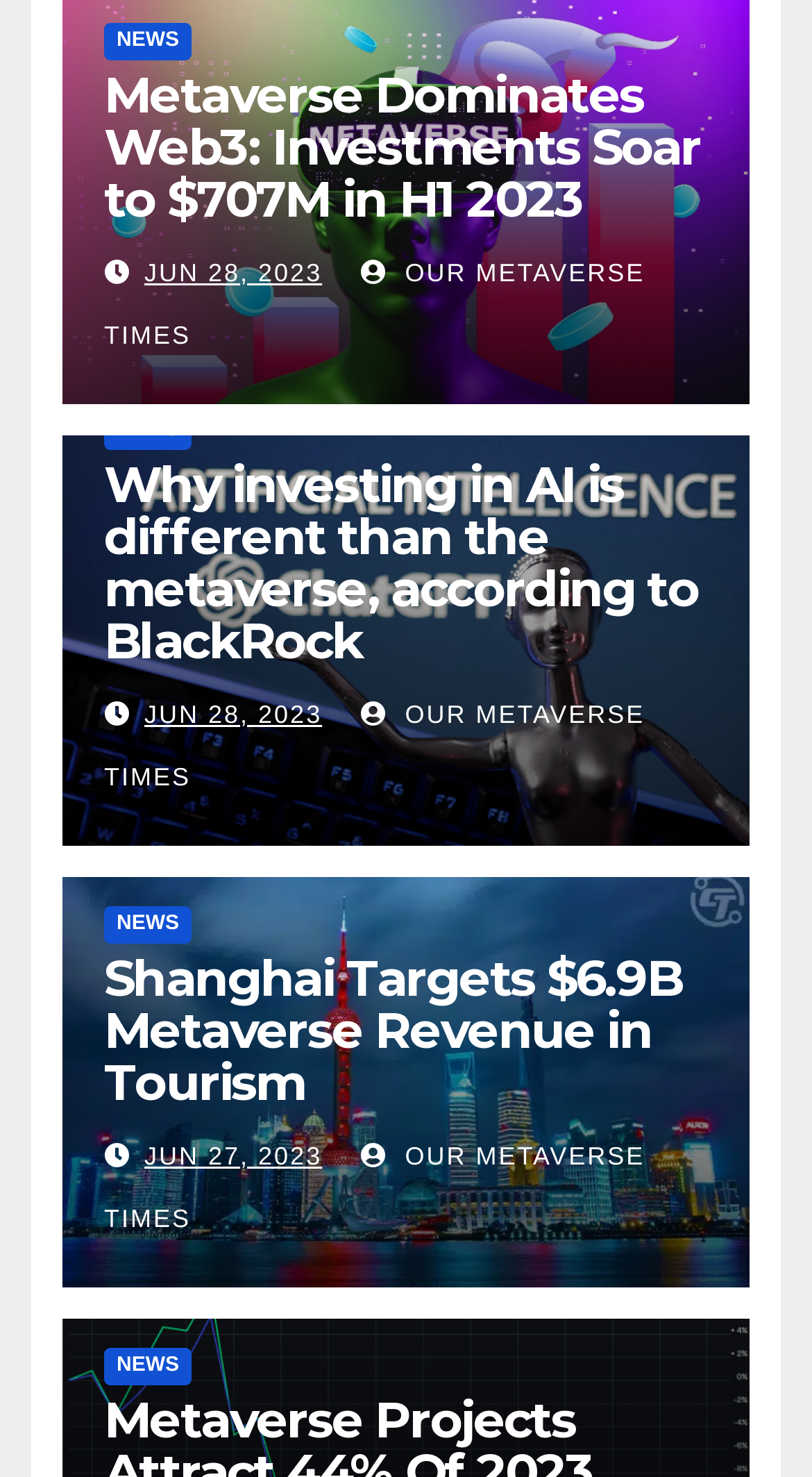Can you give a comprehensive explanation to the question given the content of the image?
What is the title of the second article?

The second article has a heading with the text 'Why investing in AI is different than the metaverse, according to BlackRock', which is the title of the article.